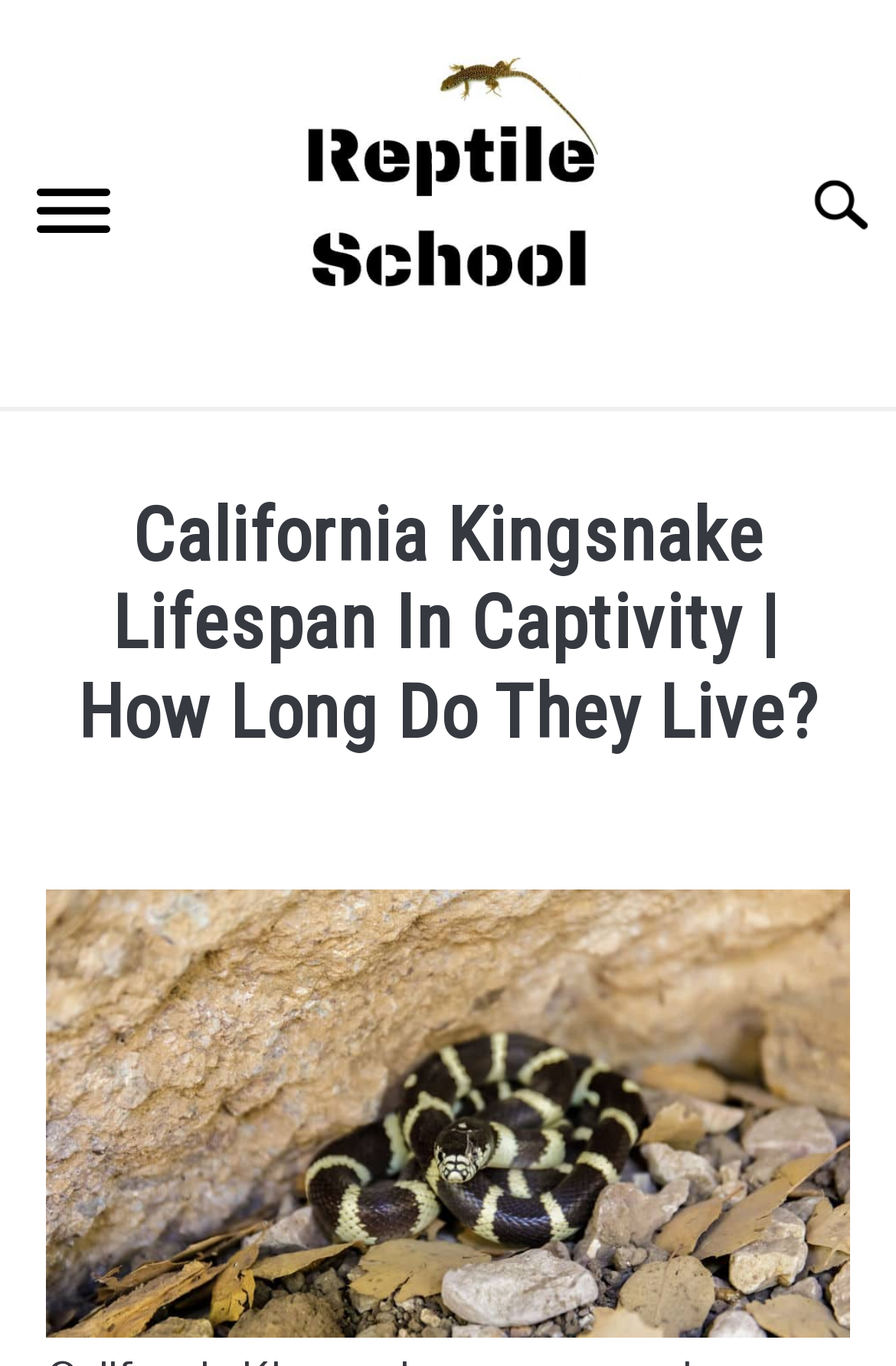What type of reptile is the main topic of this webpage?
Look at the screenshot and respond with a single word or phrase.

California Kingsnake